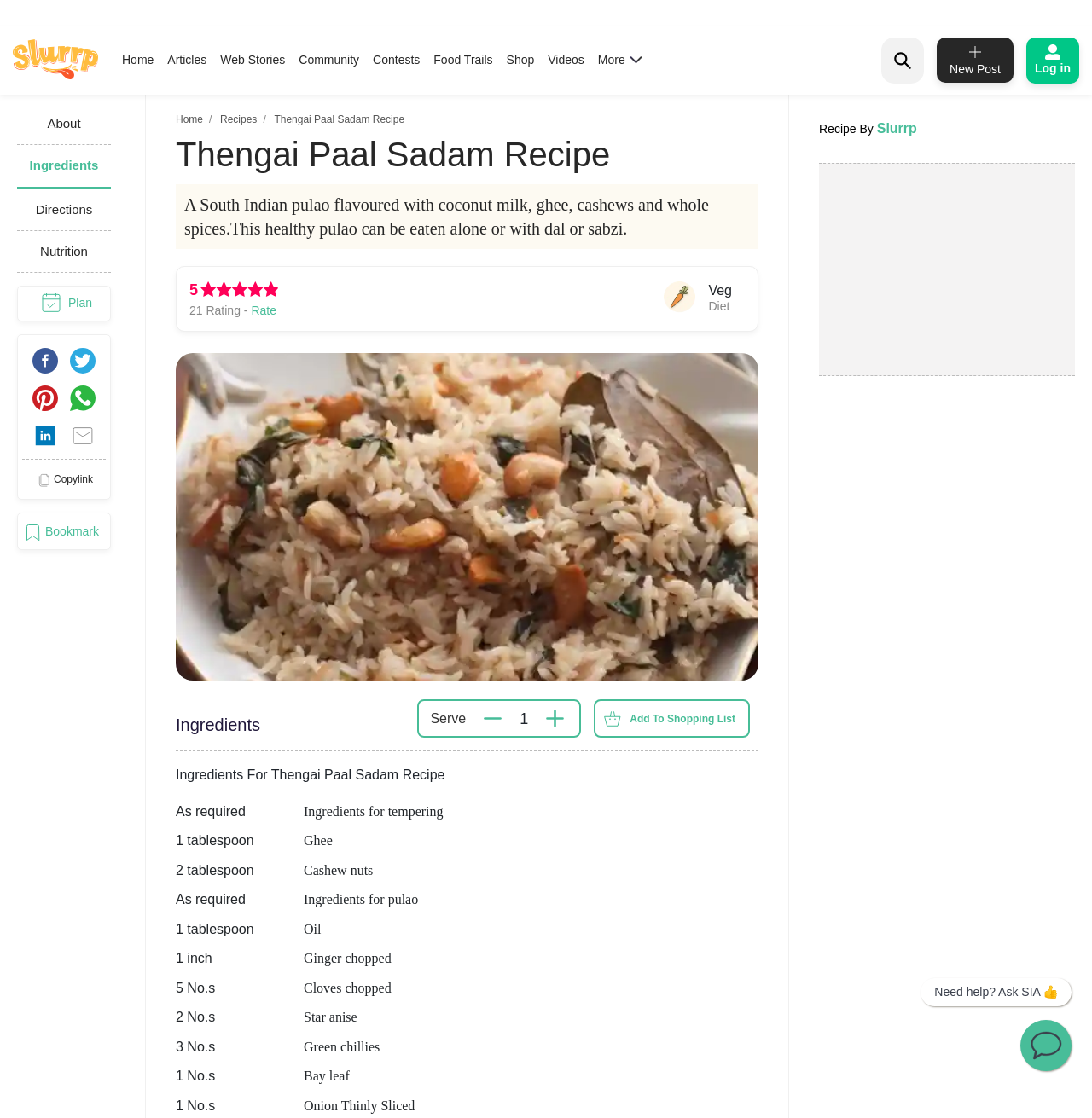What is the purpose of the 'Add To Shopping List' button?
Answer the question with as much detail as possible.

I found the answer by looking at the button element with the text 'Add To Shopping List' and inferred that its purpose is to add the ingredients required for the recipe to a shopping list.